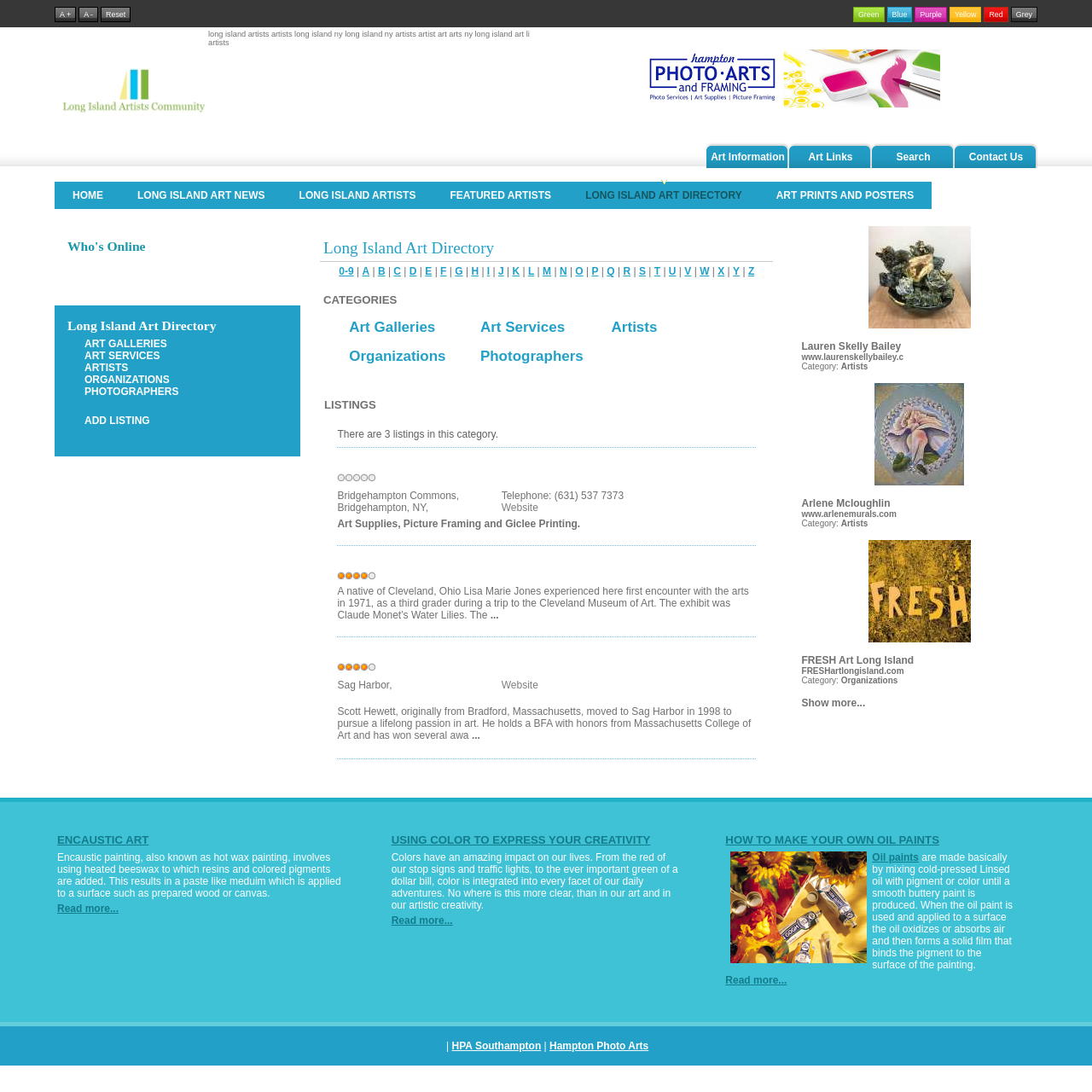Based on the element description "Art Prints and Posters", predict the bounding box coordinates of the UI element.

[0.695, 0.165, 0.853, 0.193]